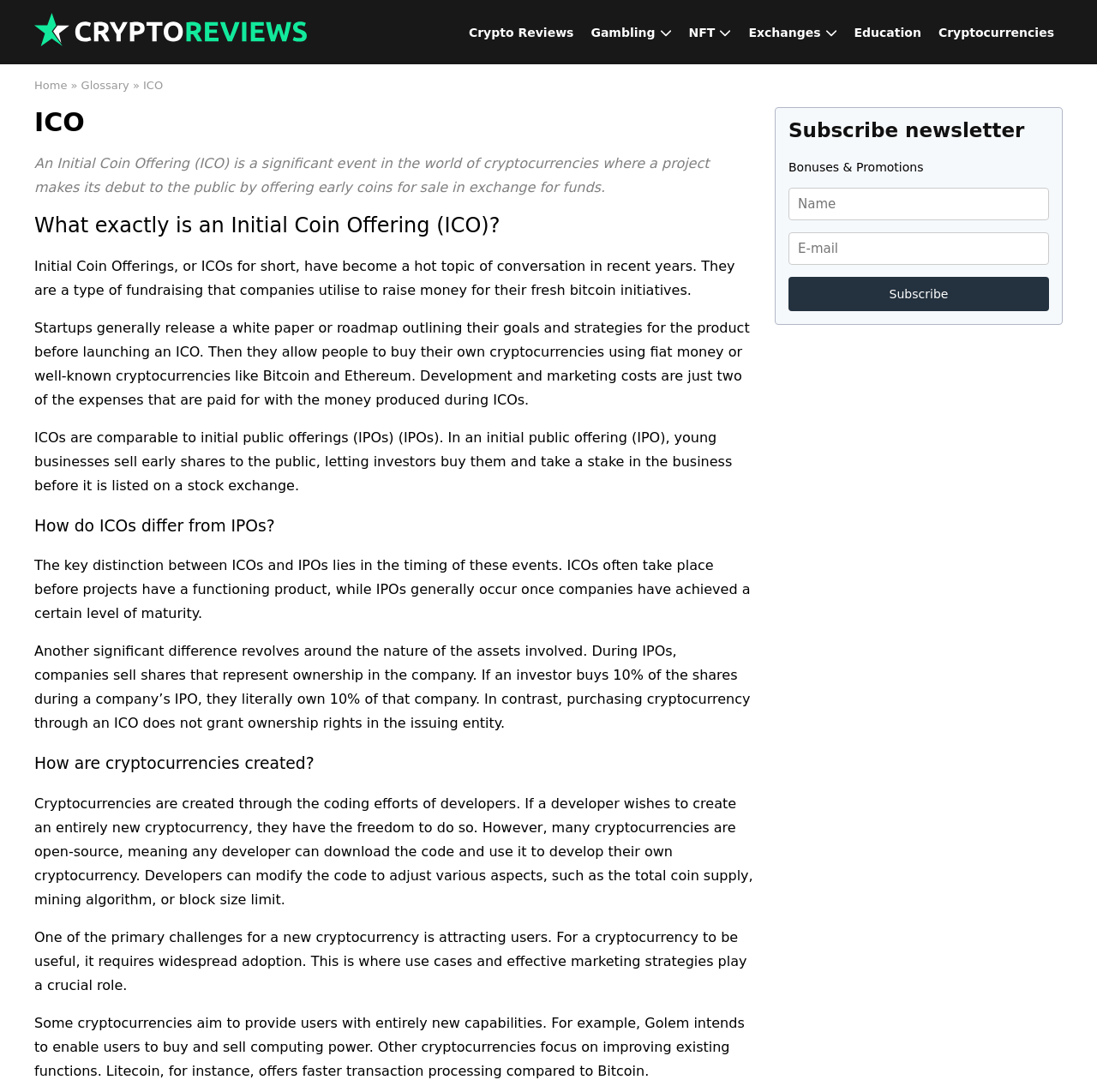Provide a brief response in the form of a single word or phrase:
What is the difference between ICOs and IPOs?

Timing and assets